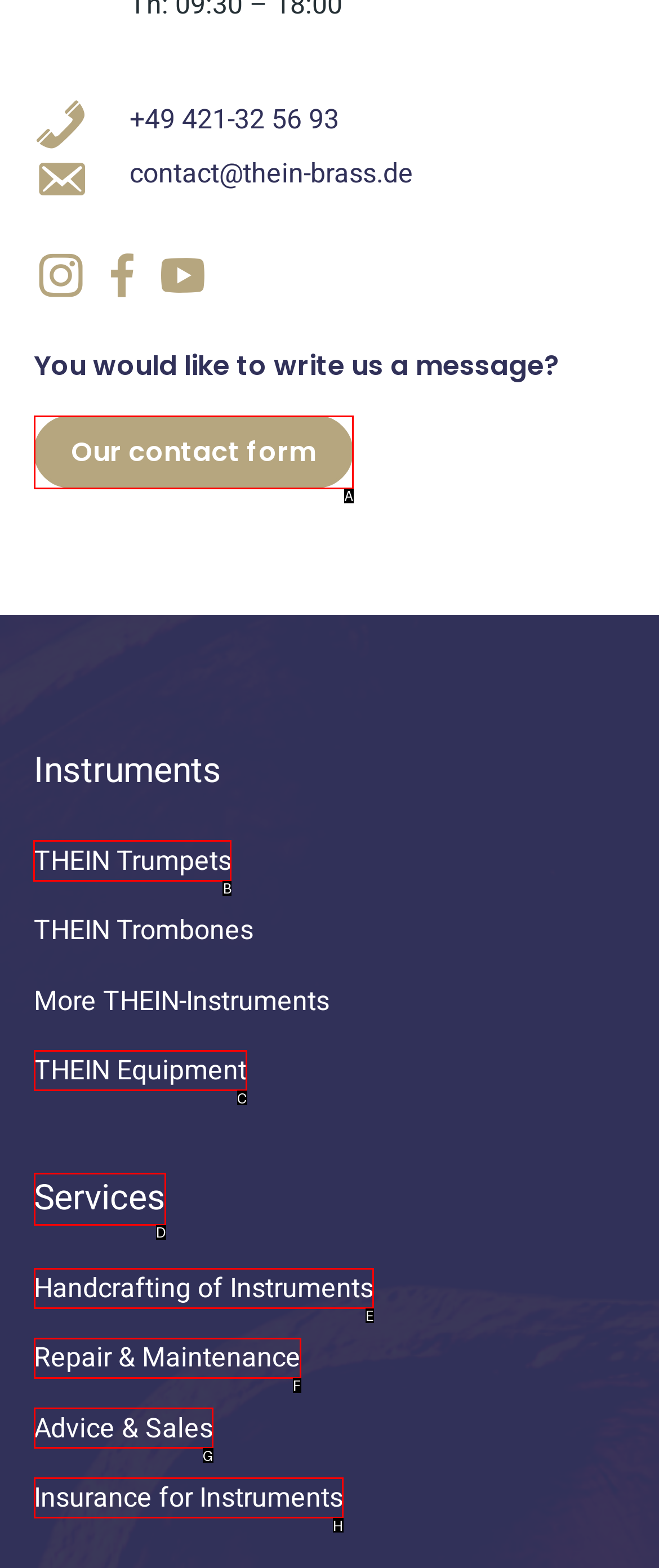From the given options, indicate the letter that corresponds to the action needed to complete this task: View THEIN Trumpets. Respond with only the letter.

B